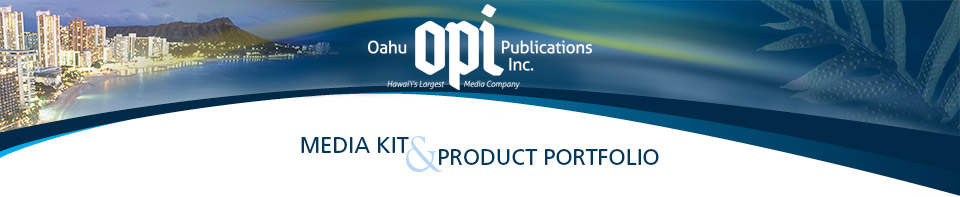Please give a succinct answer to the question in one word or phrase:
What is the theme of the color scheme?

coastal